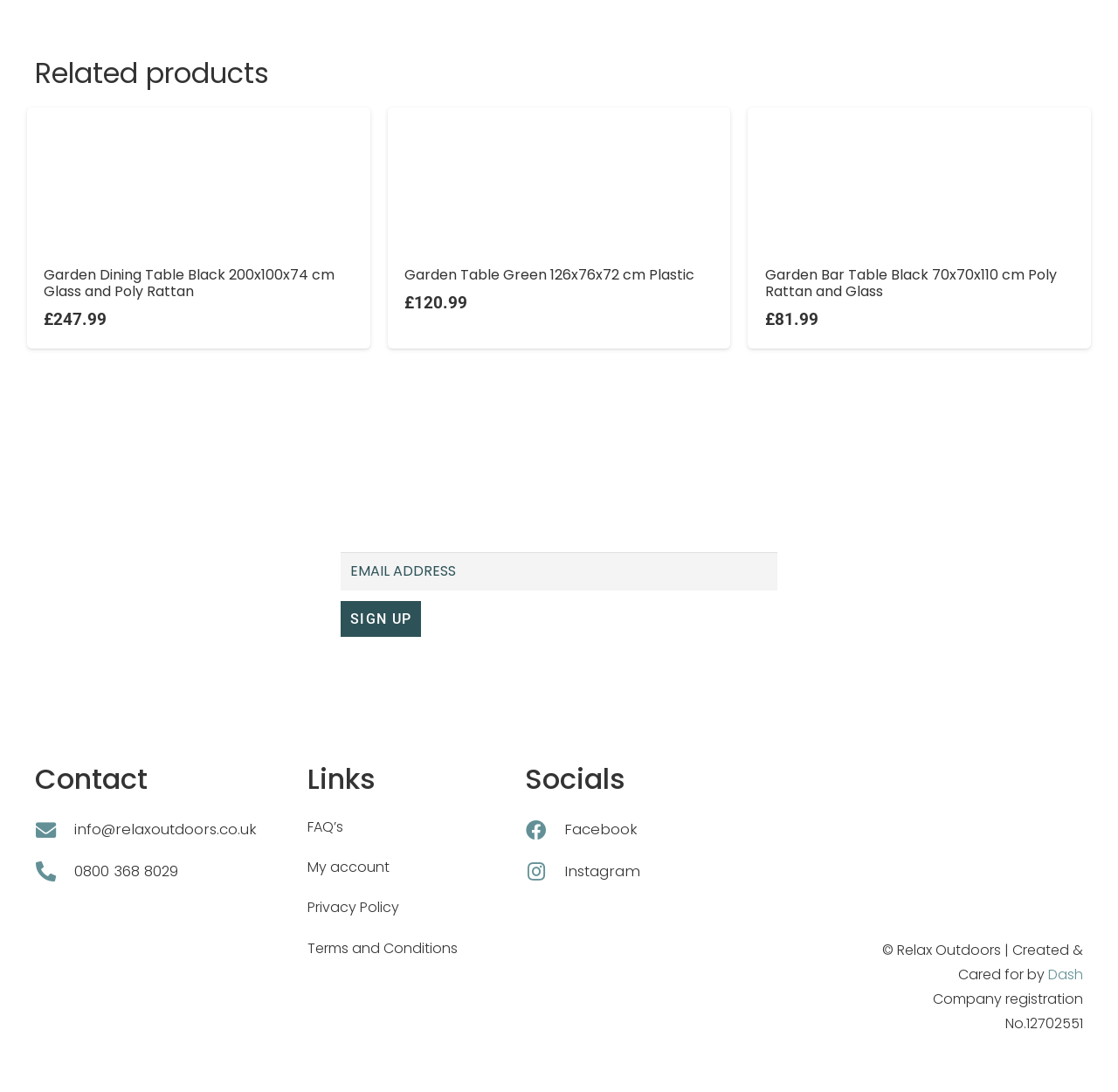What is the phone number to contact?
Based on the screenshot, give a detailed explanation to answer the question.

The phone number to contact can be found in the 'Contact' section at the bottom of the webpage, which is '0800 368 8029'.